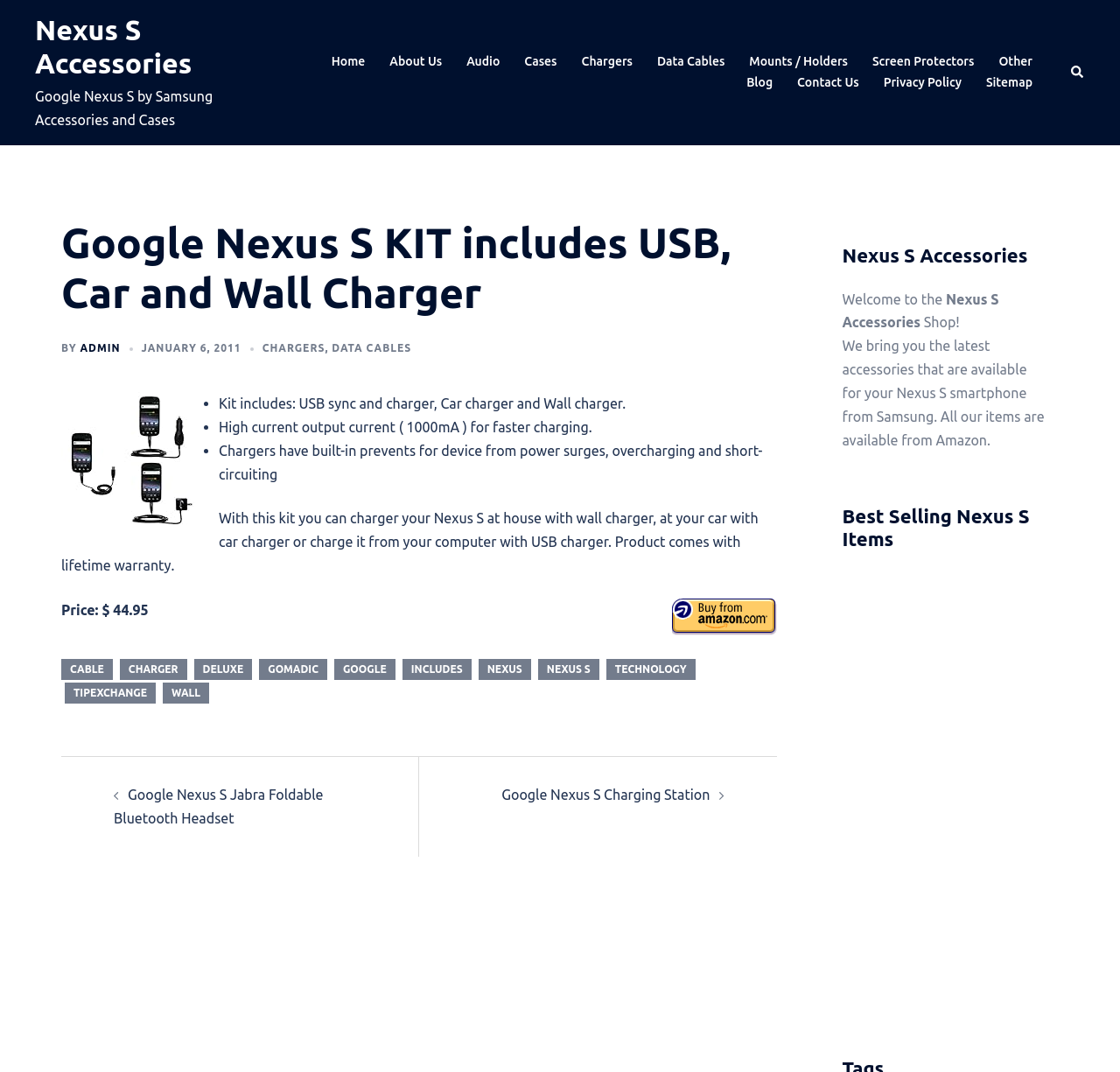What is the price of the kit?
Answer the question with a detailed and thorough explanation.

I found the answer by looking at the text 'Price: $ 44.95' on the webpage, which is located below the description of the kit.